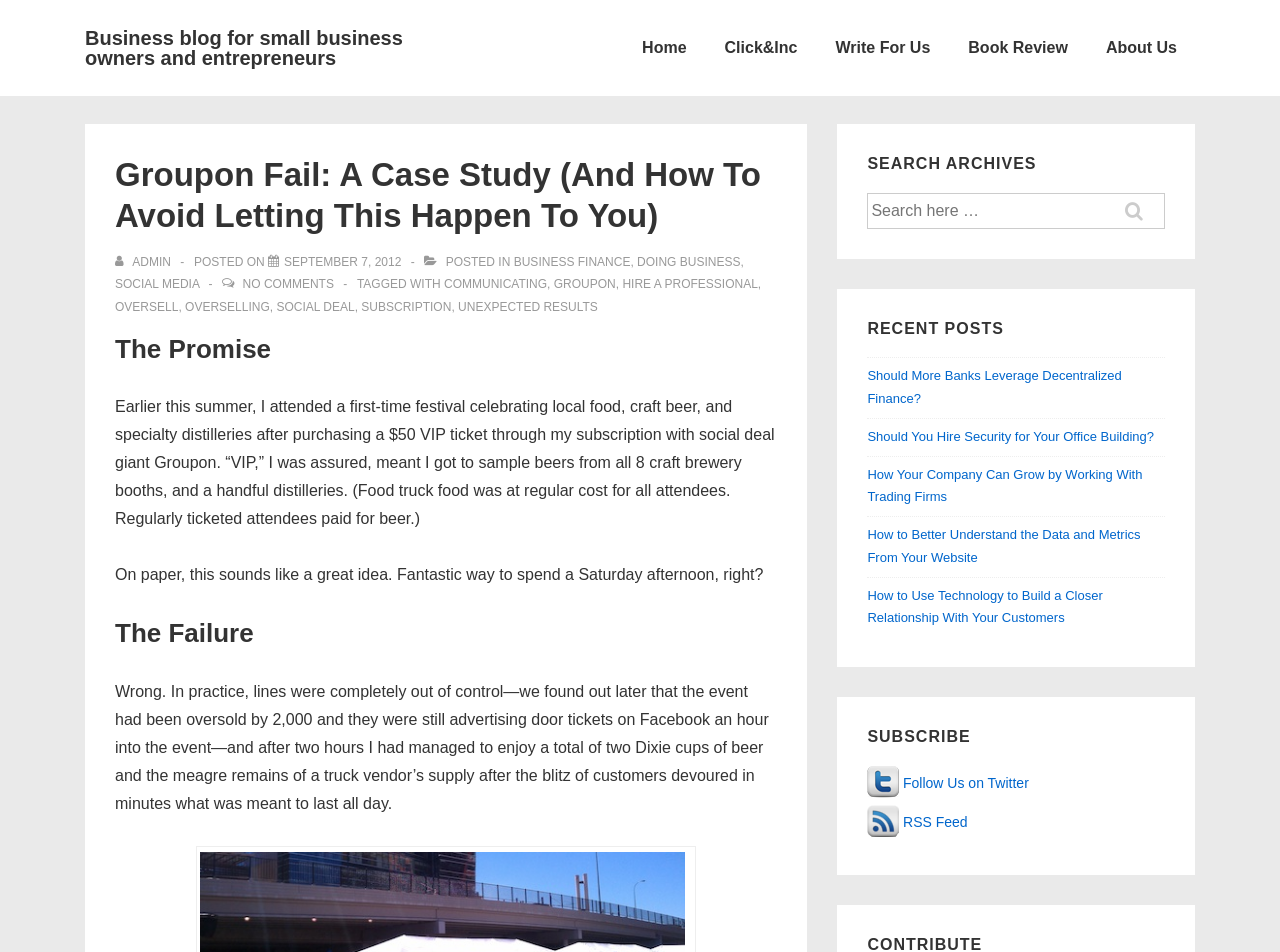Locate the bounding box of the UI element described in the following text: "Home".

[0.488, 0.025, 0.55, 0.076]